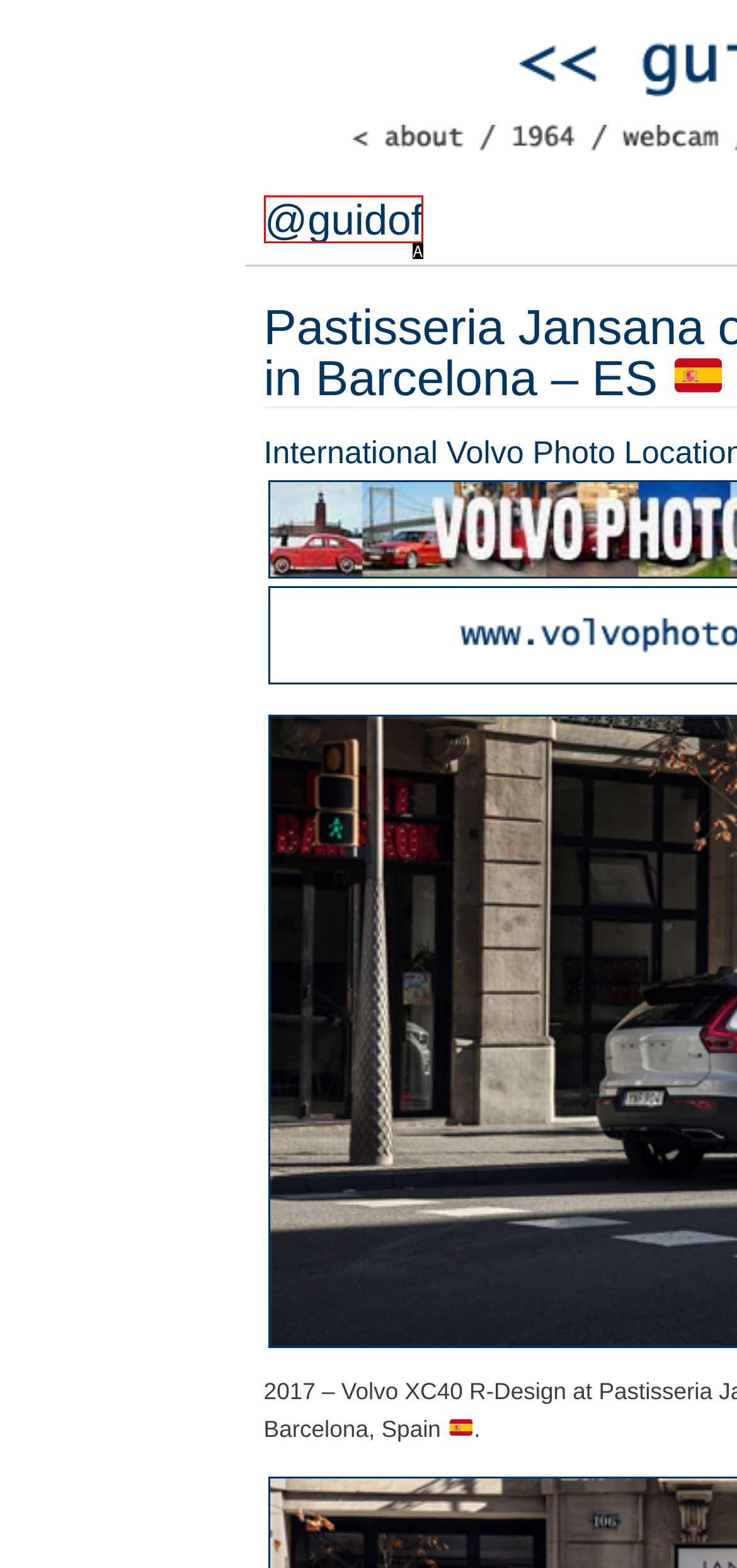Which HTML element matches the description: @guidof the best? Answer directly with the letter of the chosen option.

A